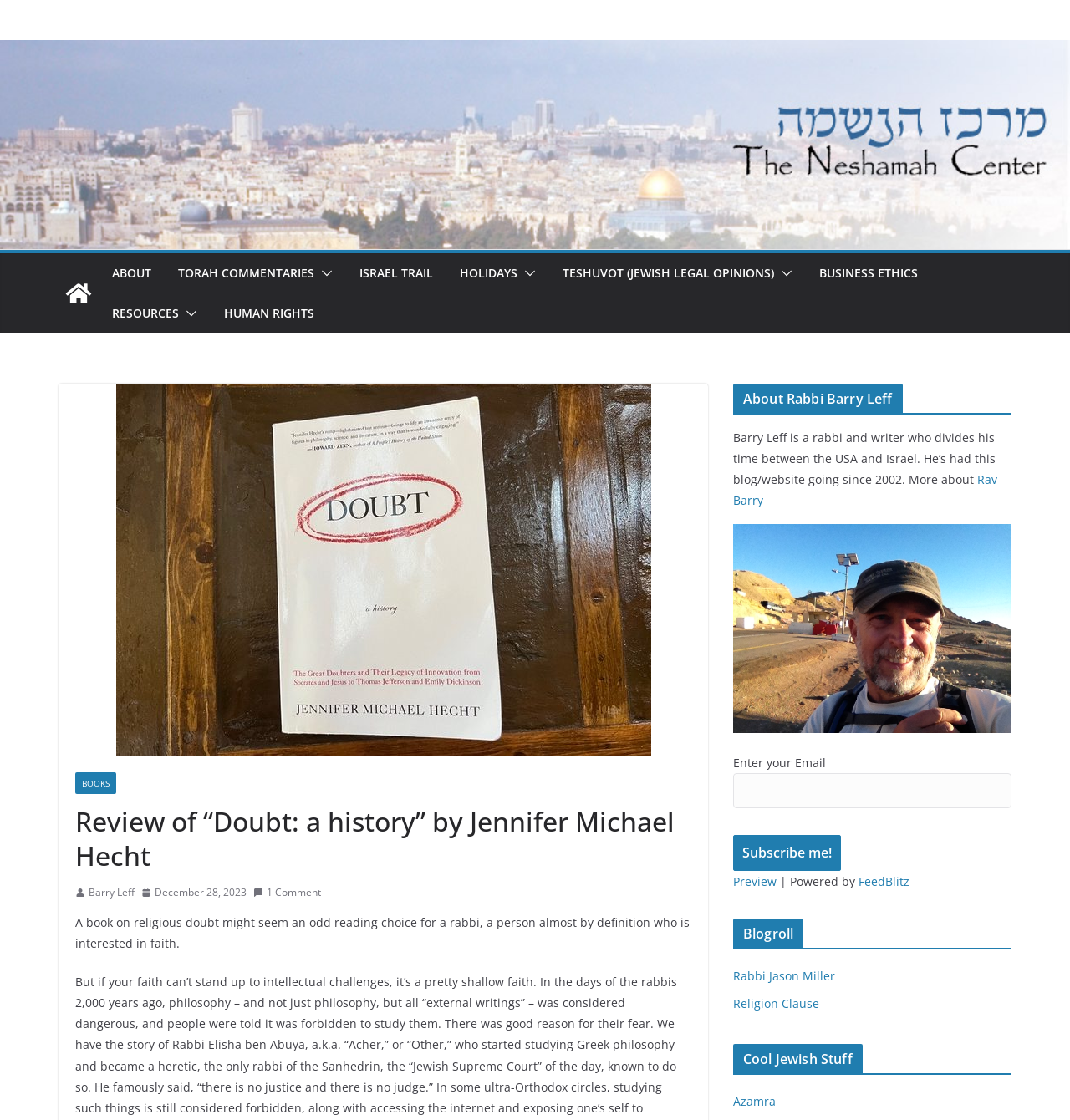Respond with a single word or phrase to the following question:
What is the name of the rabbi who wrote this blog?

Barry Leff